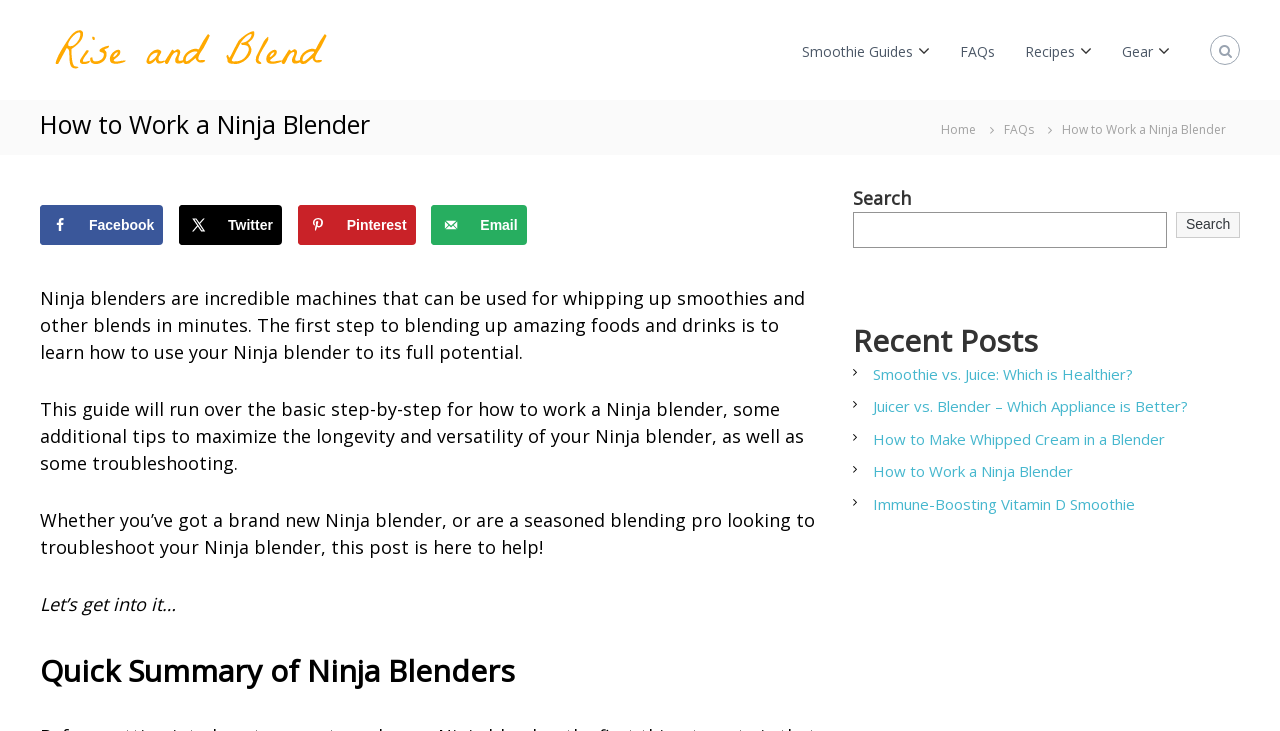Analyze the image and deliver a detailed answer to the question: What is the purpose of the search box?

The search box is located in the complementary section of the webpage, and it allows users to search for specific content within the website.